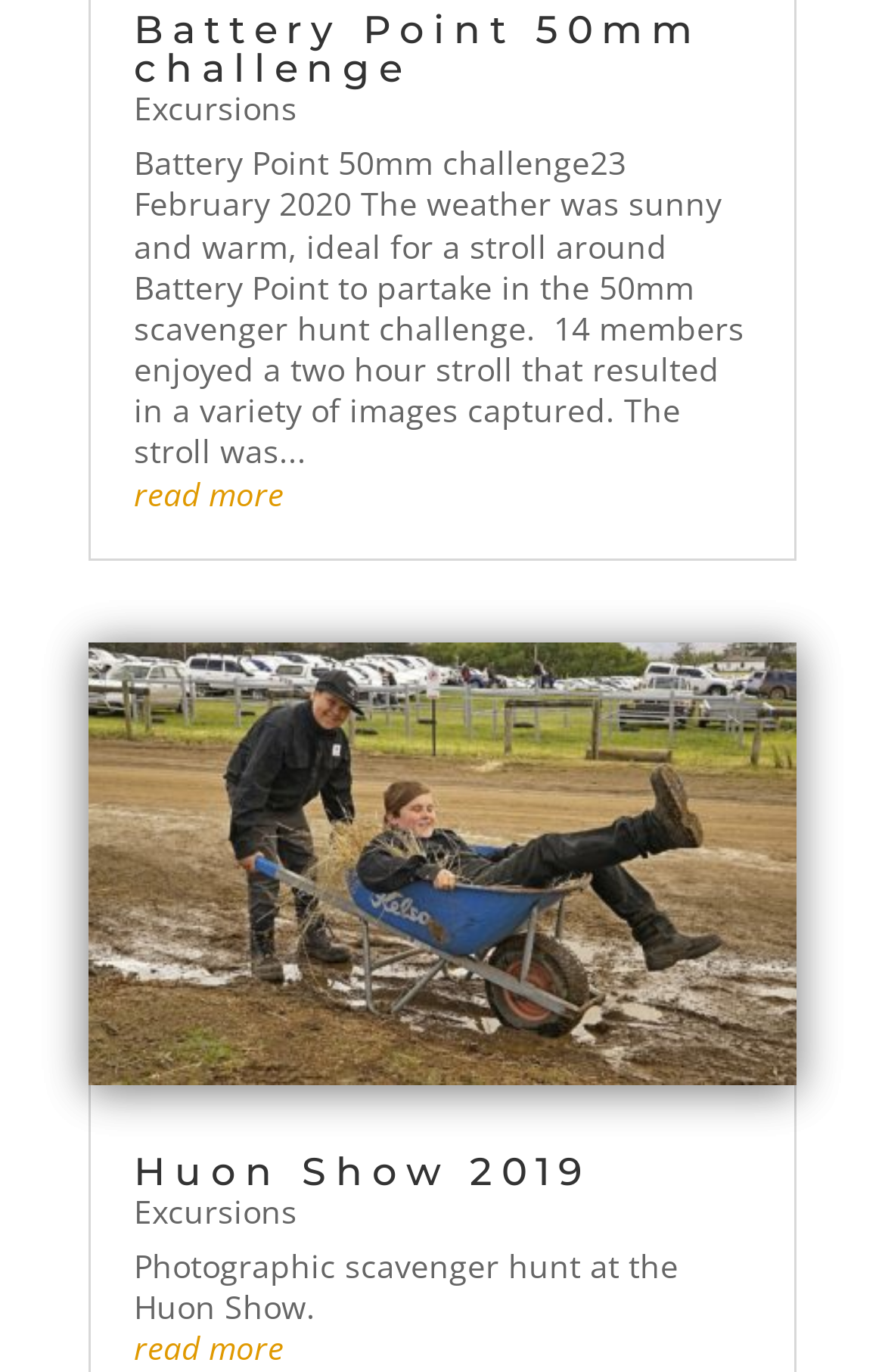What is the purpose of the 'read more' links?
Carefully analyze the image and provide a detailed answer to the question.

The 'read more' links are likely intended to provide additional information or details about each excursion, allowing users to learn more about the events and their outcomes.